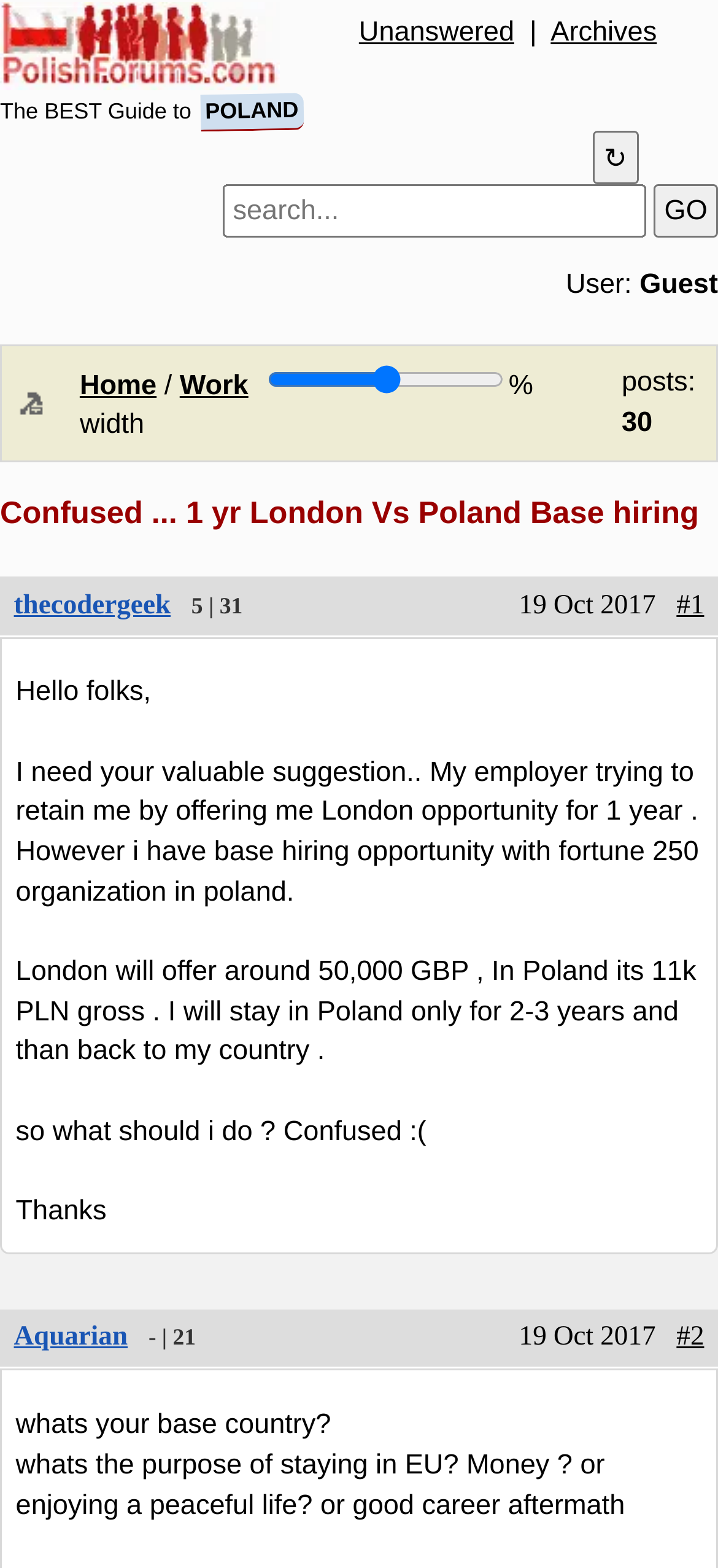Please mark the bounding box coordinates of the area that should be clicked to carry out the instruction: "Adjust the slider".

[0.372, 0.232, 0.703, 0.251]